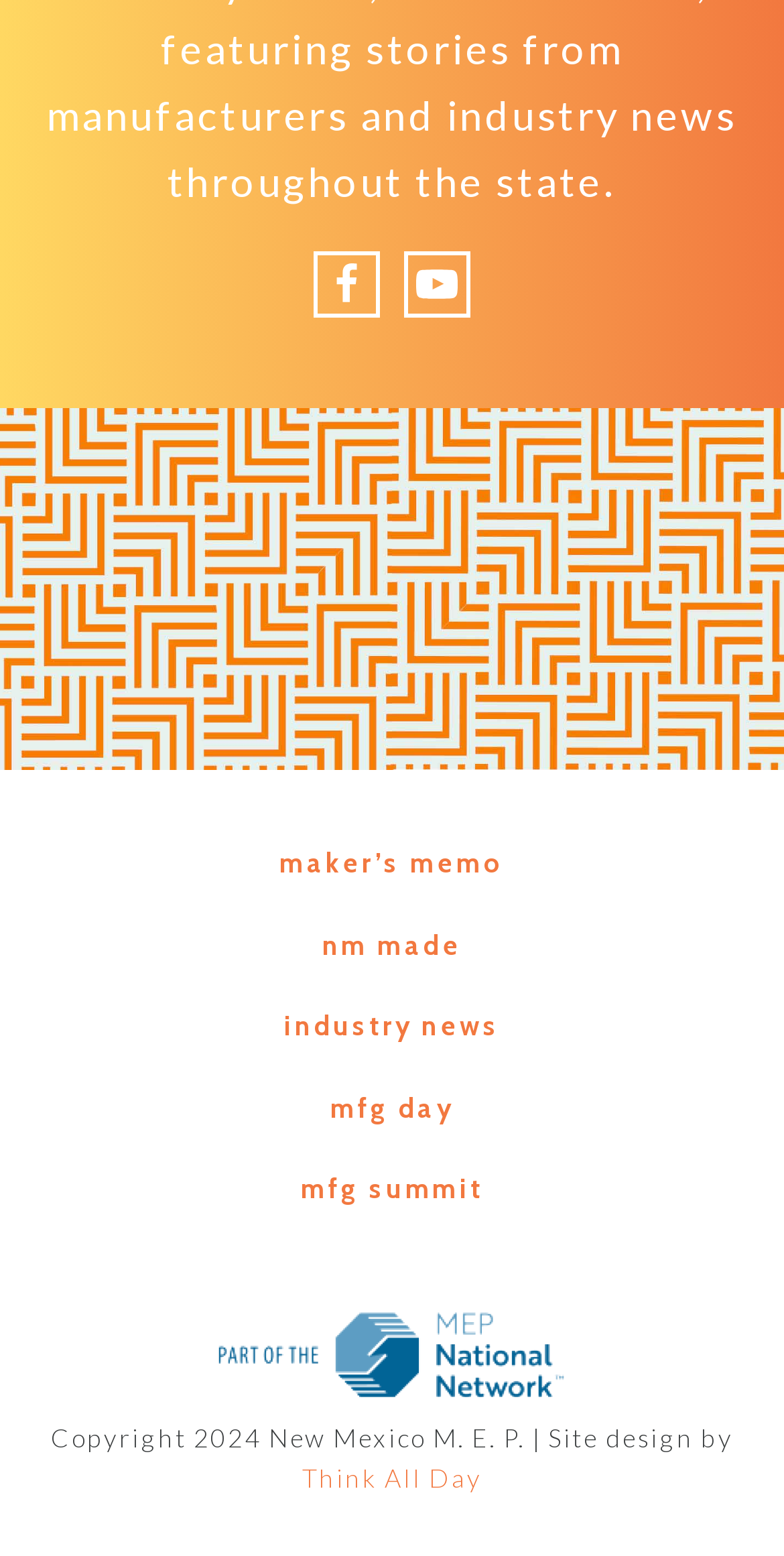Using the format (top-left x, top-left y, bottom-right x, bottom-right y), and given the element description, identify the bounding box coordinates within the screenshot: title="Menu"

None